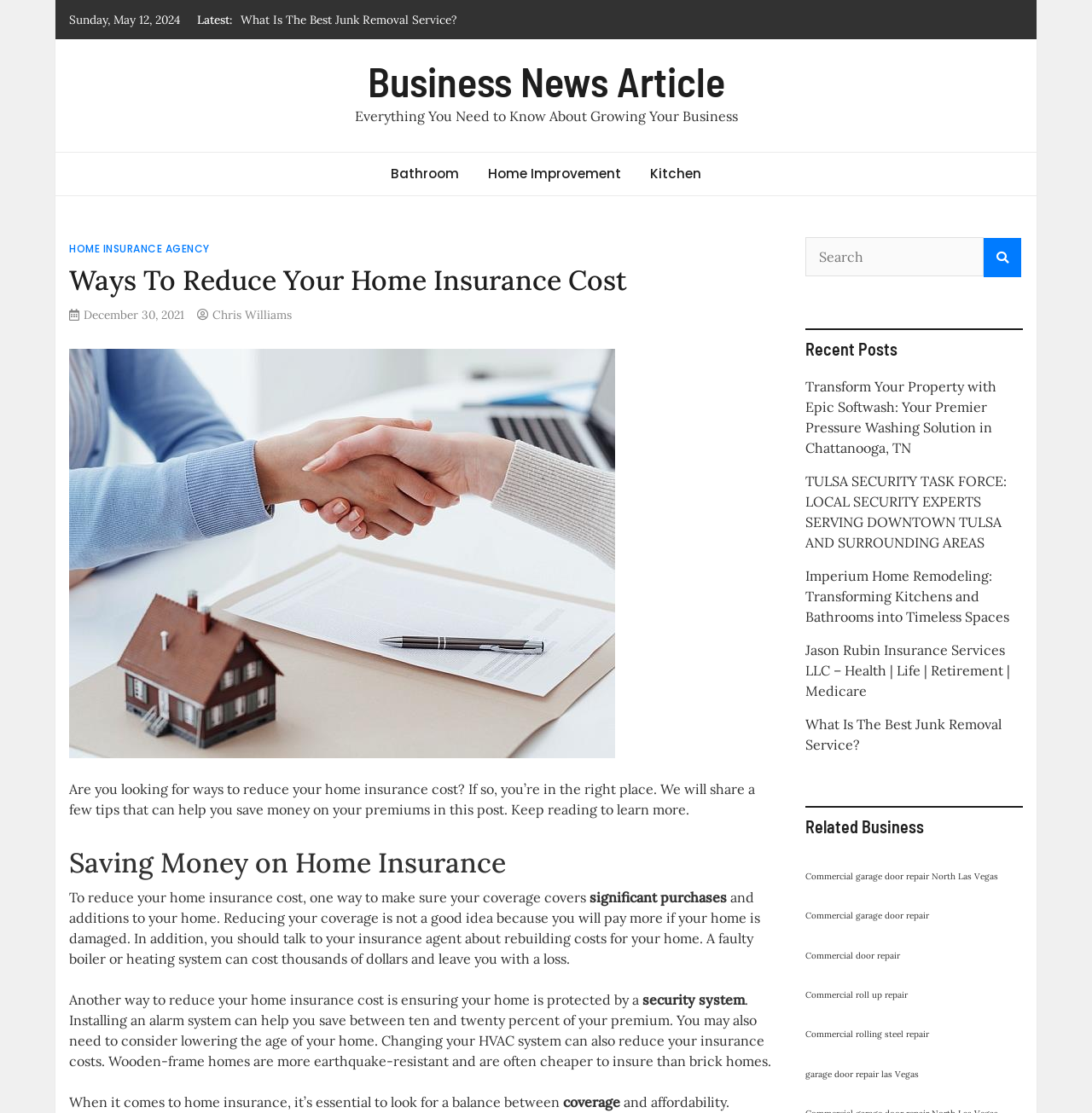Show the bounding box coordinates for the HTML element as described: "December 30, 2021".

[0.077, 0.299, 0.169, 0.312]